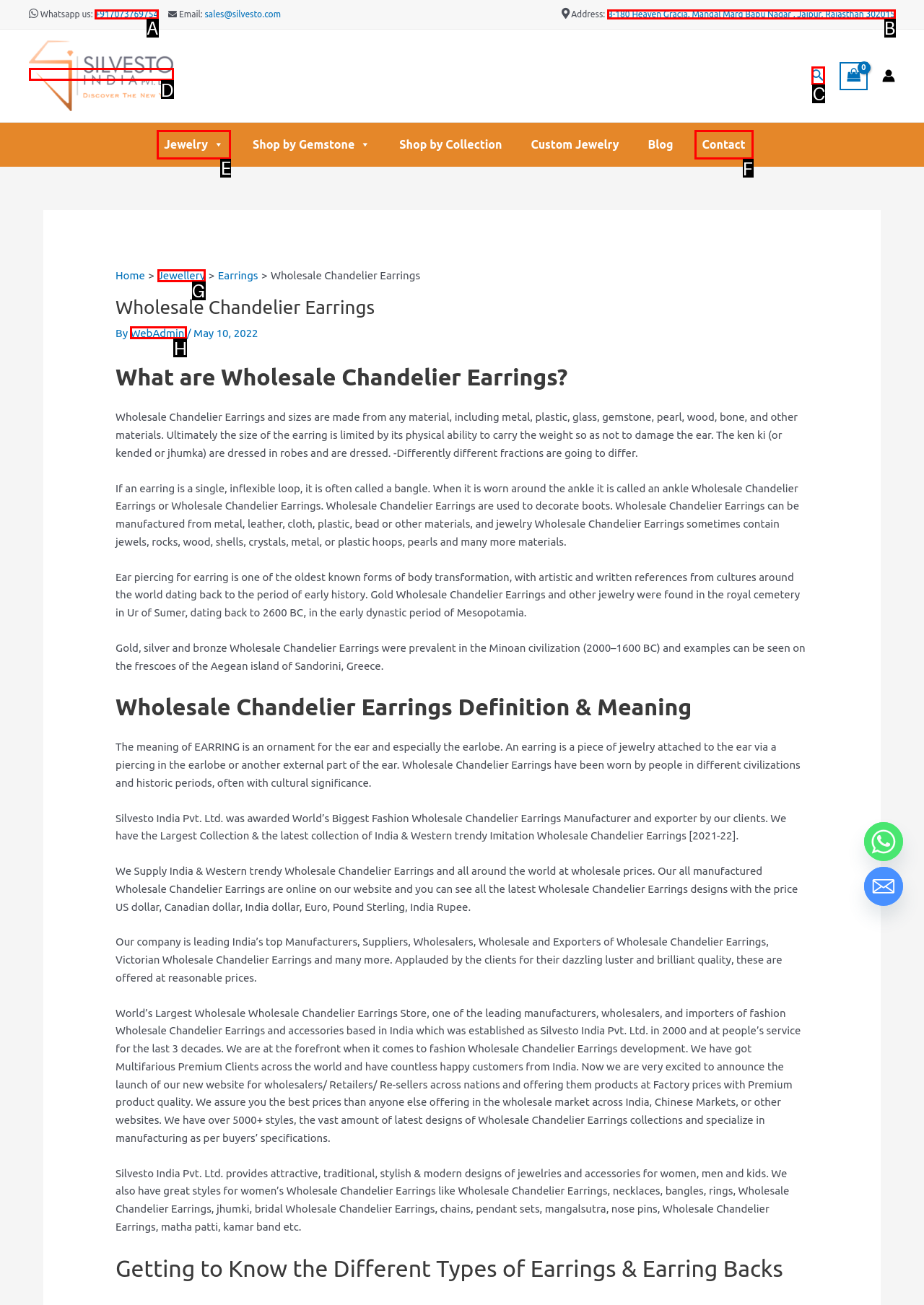Point out the specific HTML element to click to complete this task: Contact us Reply with the letter of the chosen option.

F